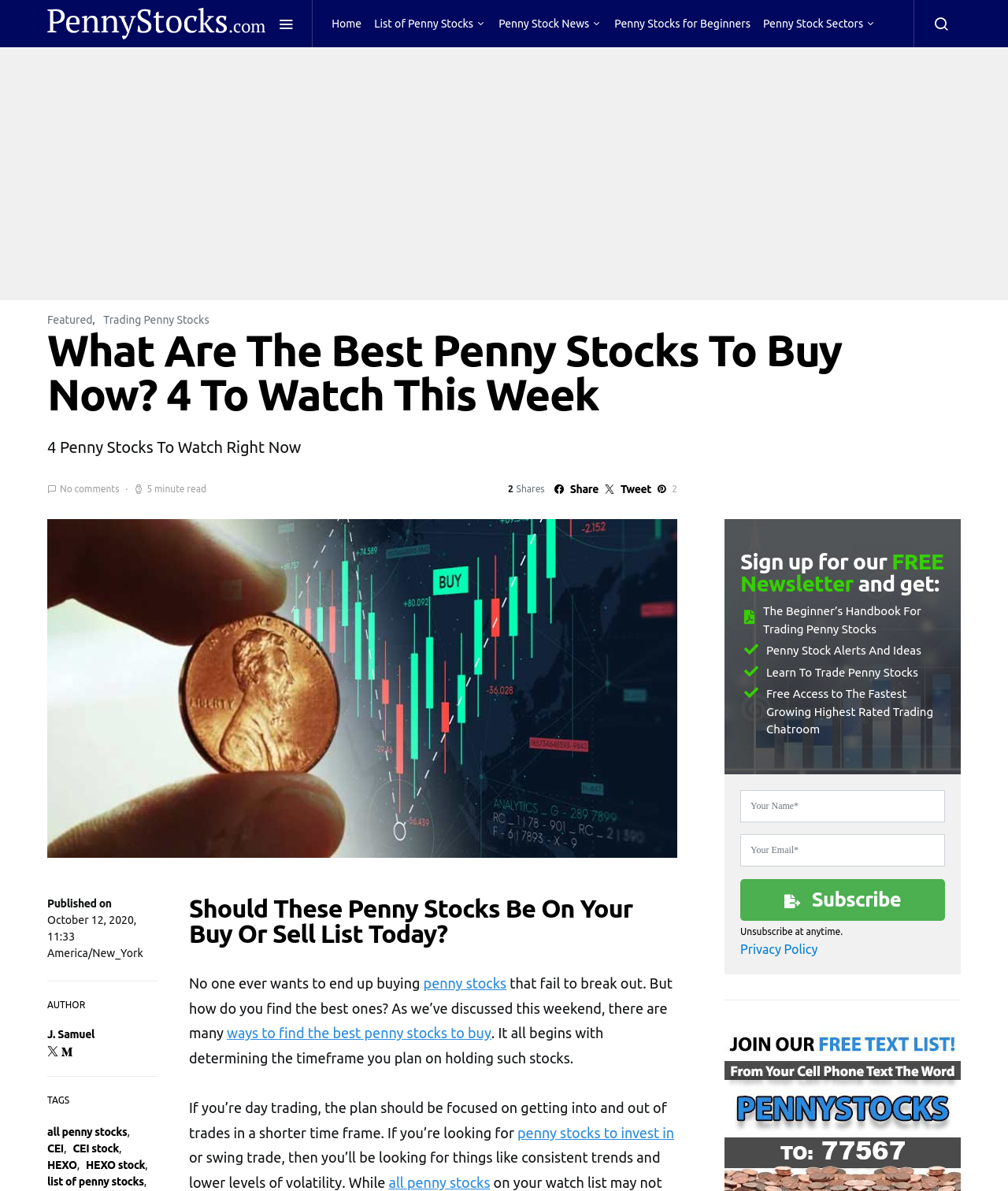Who is the author of the article?
Answer the question with a thorough and detailed explanation.

The author of the article is J. Samuel, as indicated by the heading 'AUTHOR' and the link 'J. Samuel' below it.